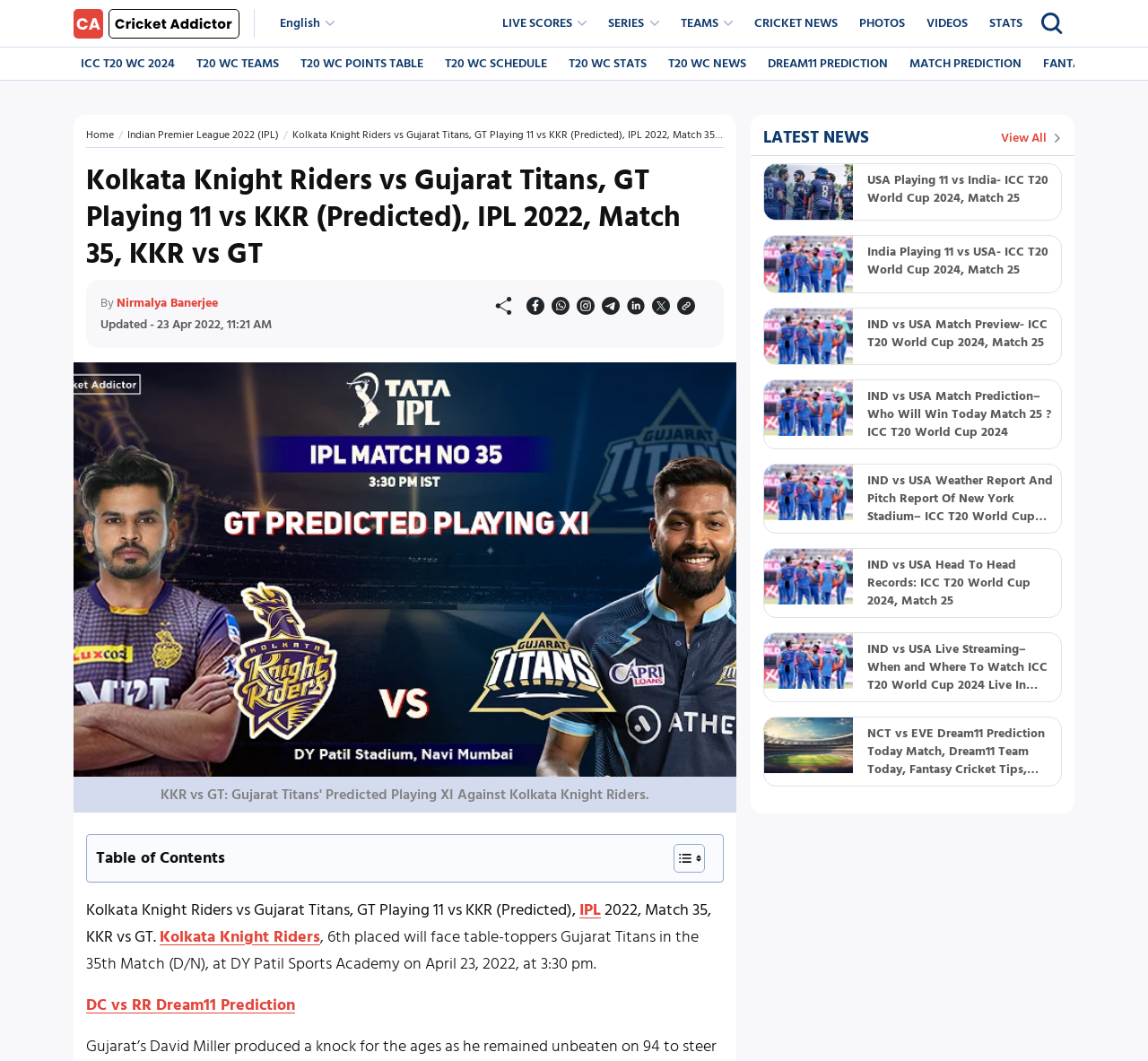Please specify the bounding box coordinates of the clickable region necessary for completing the following instruction: "Check the 'Table of Contents'". The coordinates must consist of four float numbers between 0 and 1, i.e., [left, top, right, bottom].

[0.084, 0.796, 0.196, 0.821]